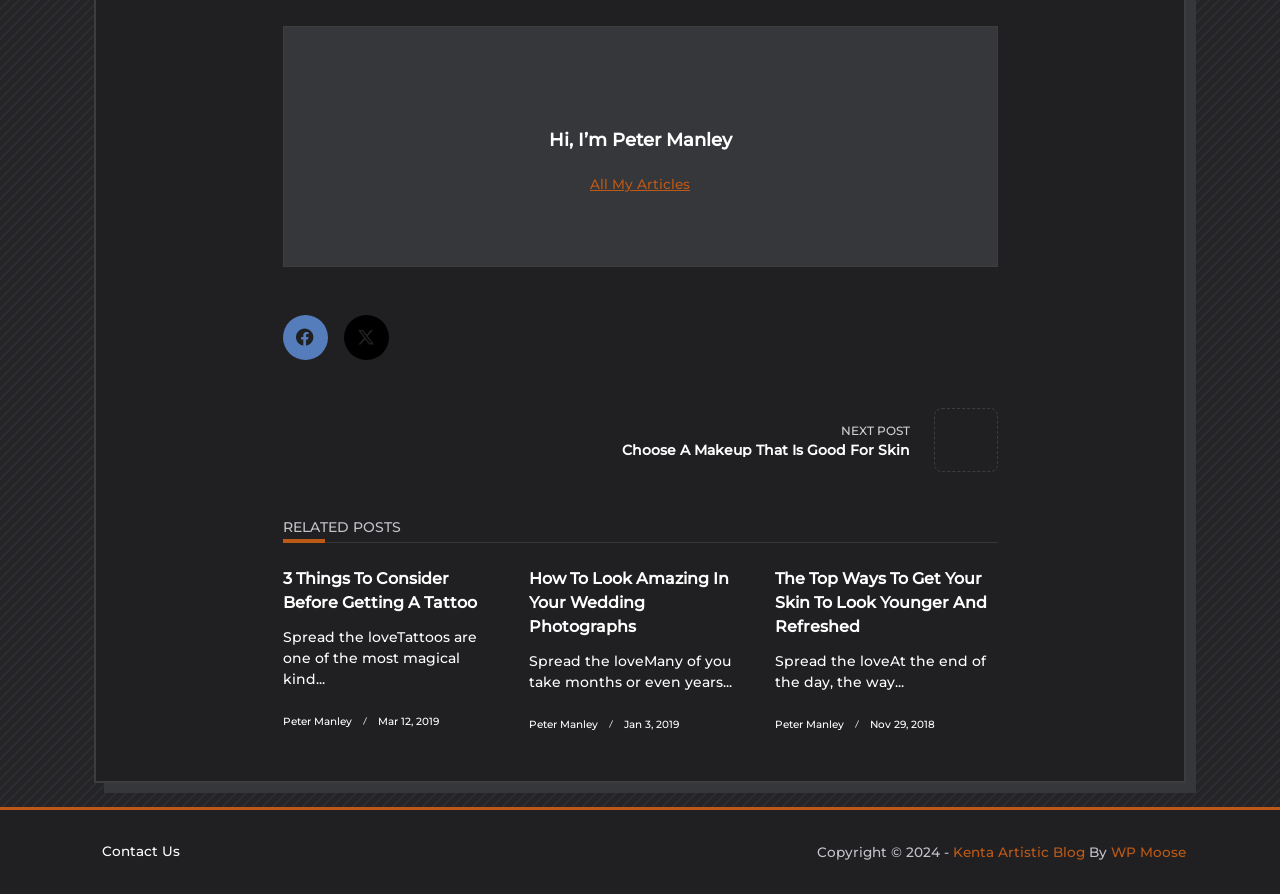Find the bounding box coordinates of the clickable area that will achieve the following instruction: "Contact the author through the 'Contact Us' link".

[0.073, 0.933, 0.147, 0.973]